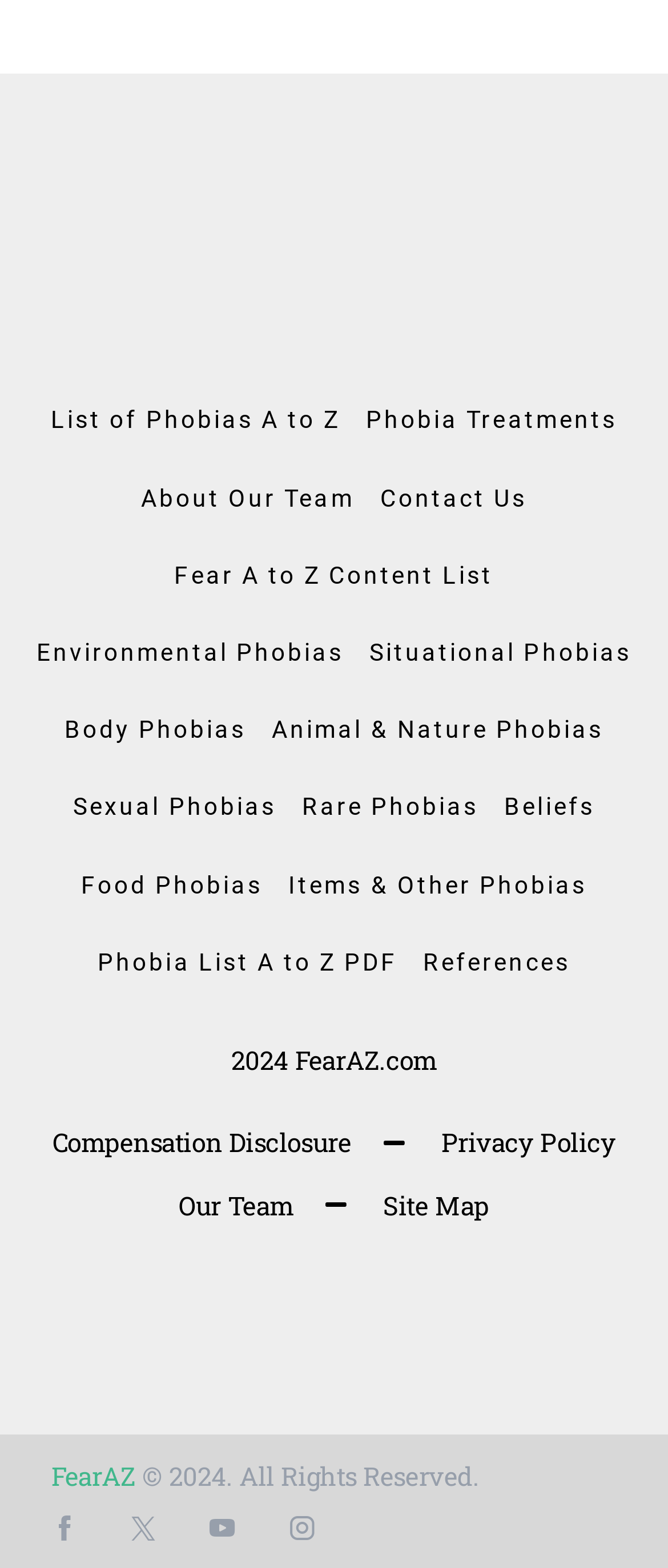What is the name of the website? Using the information from the screenshot, answer with a single word or phrase.

FearAZ